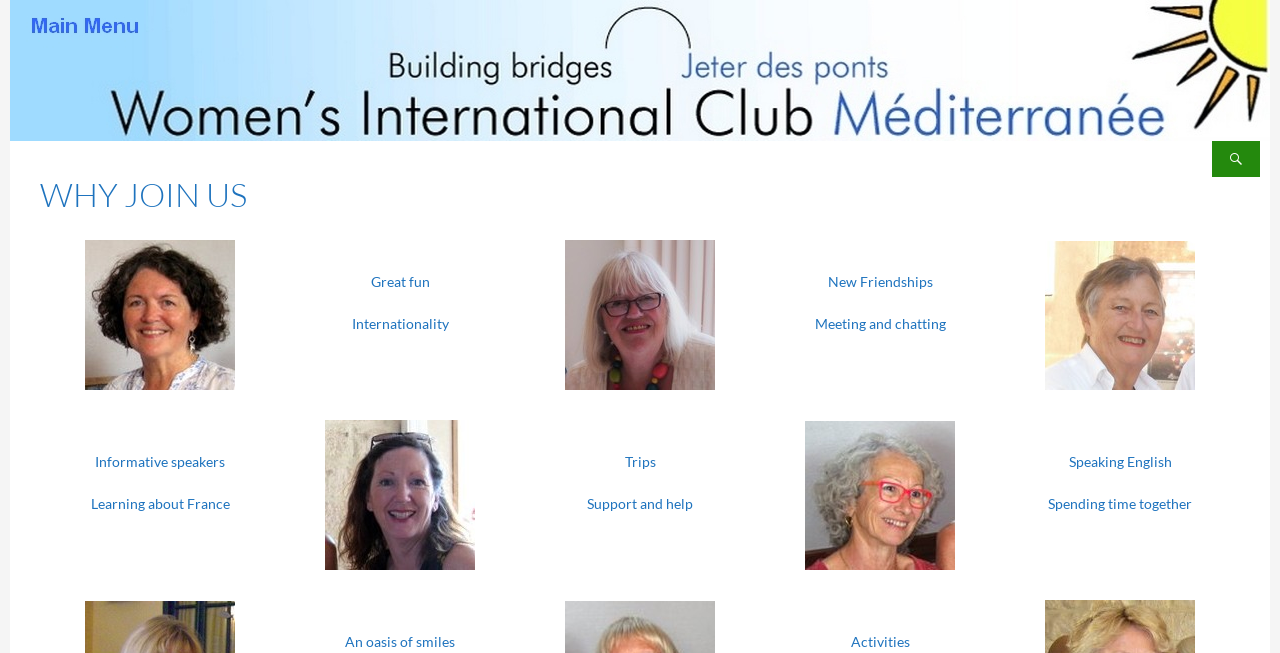How many sections are on the webpage?
Please provide a single word or phrase as your answer based on the image.

2